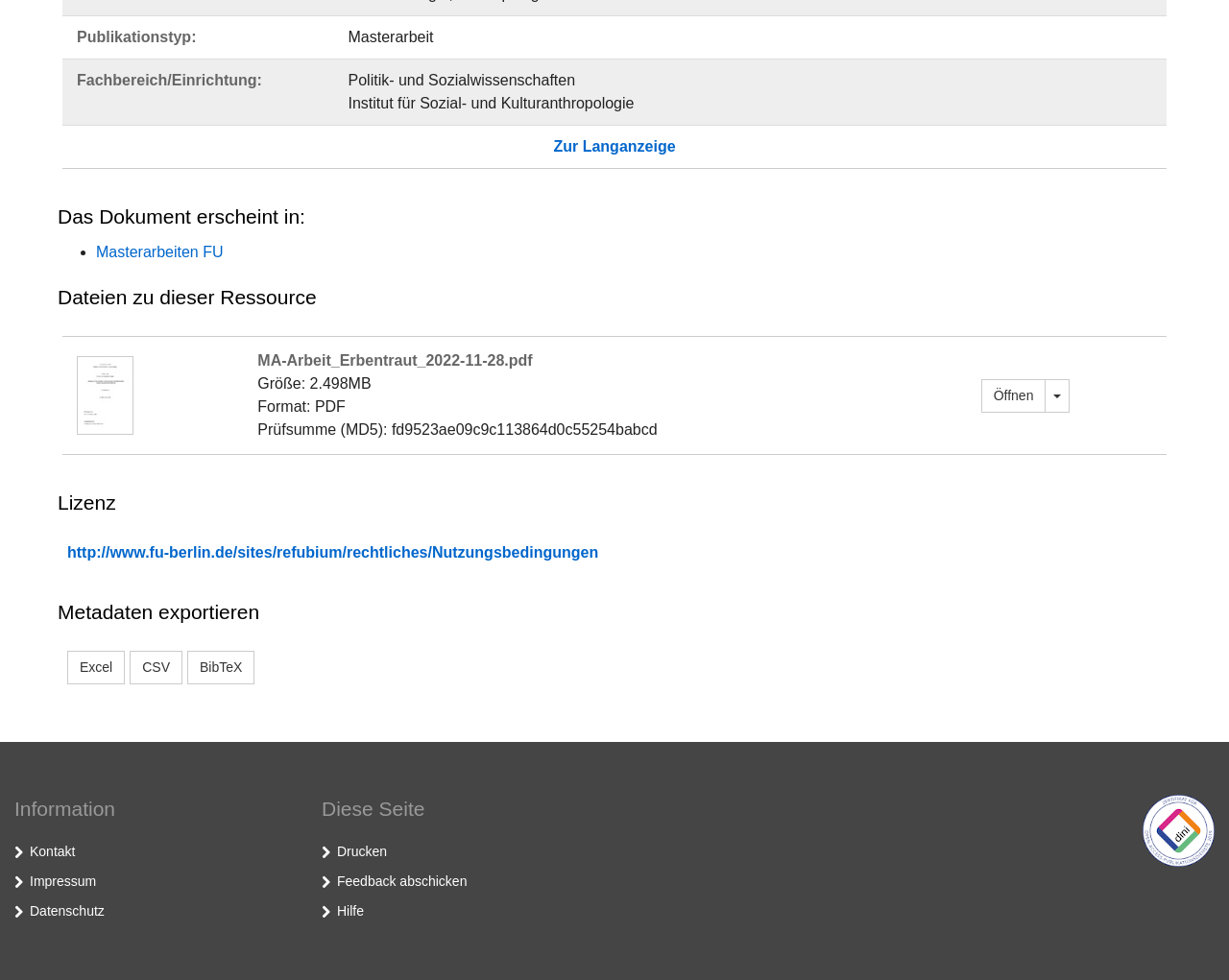What is the name of the institute?
Answer the question in as much detail as possible.

The name of the institute is Institut für Sozial- und Kulturanthropologie, which is indicated by the StaticText element 'Institut für Sozial- und Kulturanthropologie' with bounding box coordinates [0.283, 0.097, 0.516, 0.114] and is located below the StaticText element 'Fachbereich/Einrichtung:'.